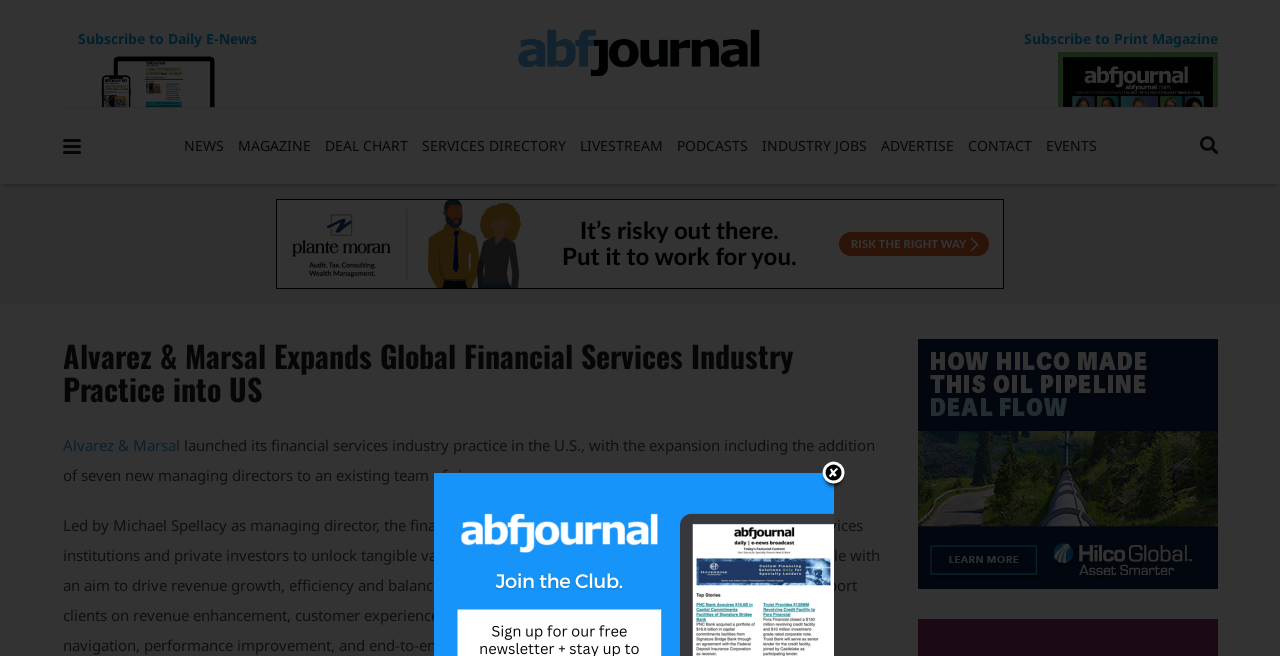Specify the bounding box coordinates of the area to click in order to execute this command: 'Read about Alvarez & Marsal's financial services industry practice'. The coordinates should consist of four float numbers ranging from 0 to 1, and should be formatted as [left, top, right, bottom].

[0.049, 0.663, 0.683, 0.739]